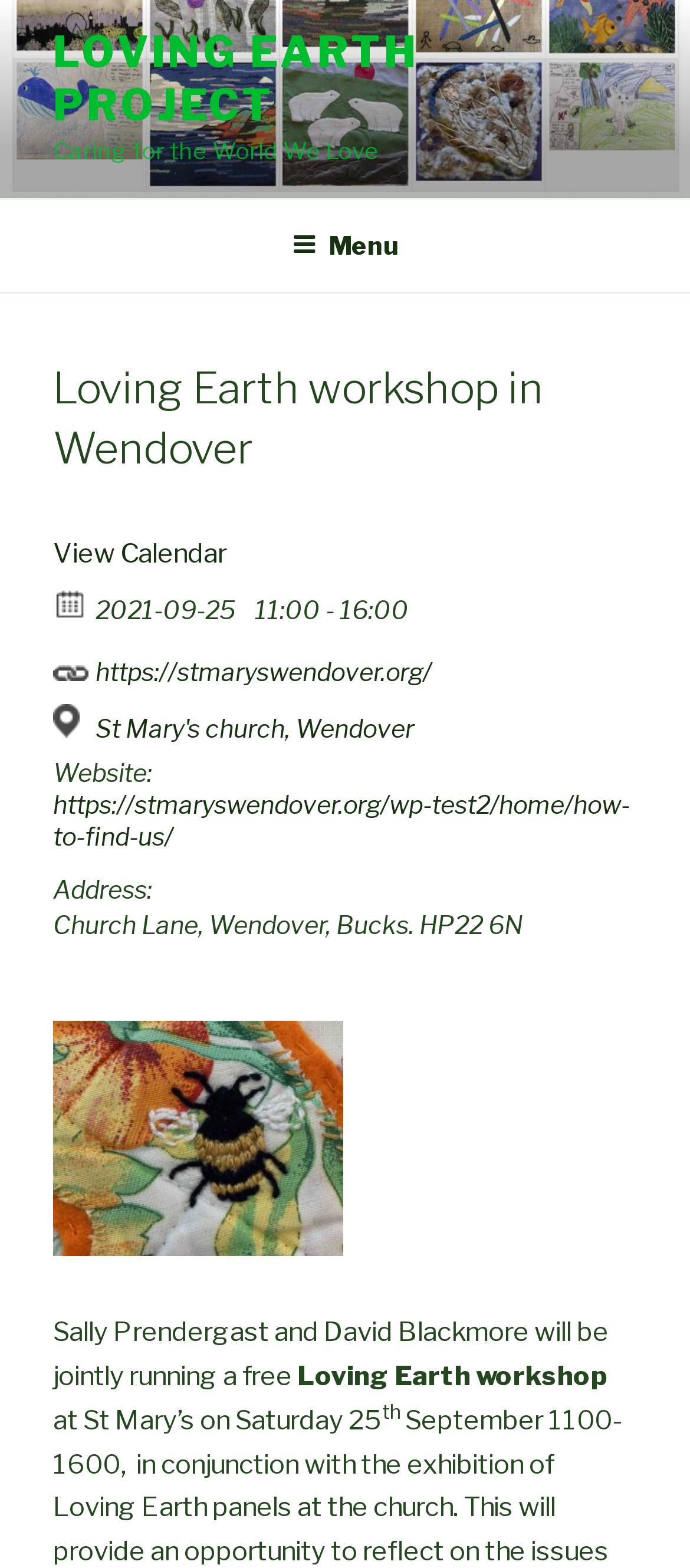Provide a thorough description of the webpage's content and layout.

The webpage appears to be an event page for a "Loving Earth workshop" in Wendover. At the top, there is a link to the "Loving Earth Project" and a static text "Caring for the World We Love". Below this, there is a top menu navigation bar that spans the entire width of the page.

The main content of the page is organized under a header section that takes up most of the width of the page. The header section contains the title "Loving Earth workshop in Wendover" in a prominent font size. Below the title, there are several sections of information about the event.

On the left side of the page, there is a section with details about the event, including the date "2021-09-25" and time "11:00 - 16:00". Below this, there is a link to the event URL and a label "Url". Further down, there is a section with the venue information, including a link to "St Mary's church, Wendover" and a label "Venue".

On the right side of the page, there is a section with additional information about the venue, including a link to the website and a label "Website:", as well as the address "Church Lane, Wendover, Bucks. HP22 6N" and a label "Address:".

Below the event details, there is a paragraph of text that describes the workshop, mentioning the facilitators Sally Prendergast and David Blackmore, and the location of the workshop at St Mary's on Saturday 25.